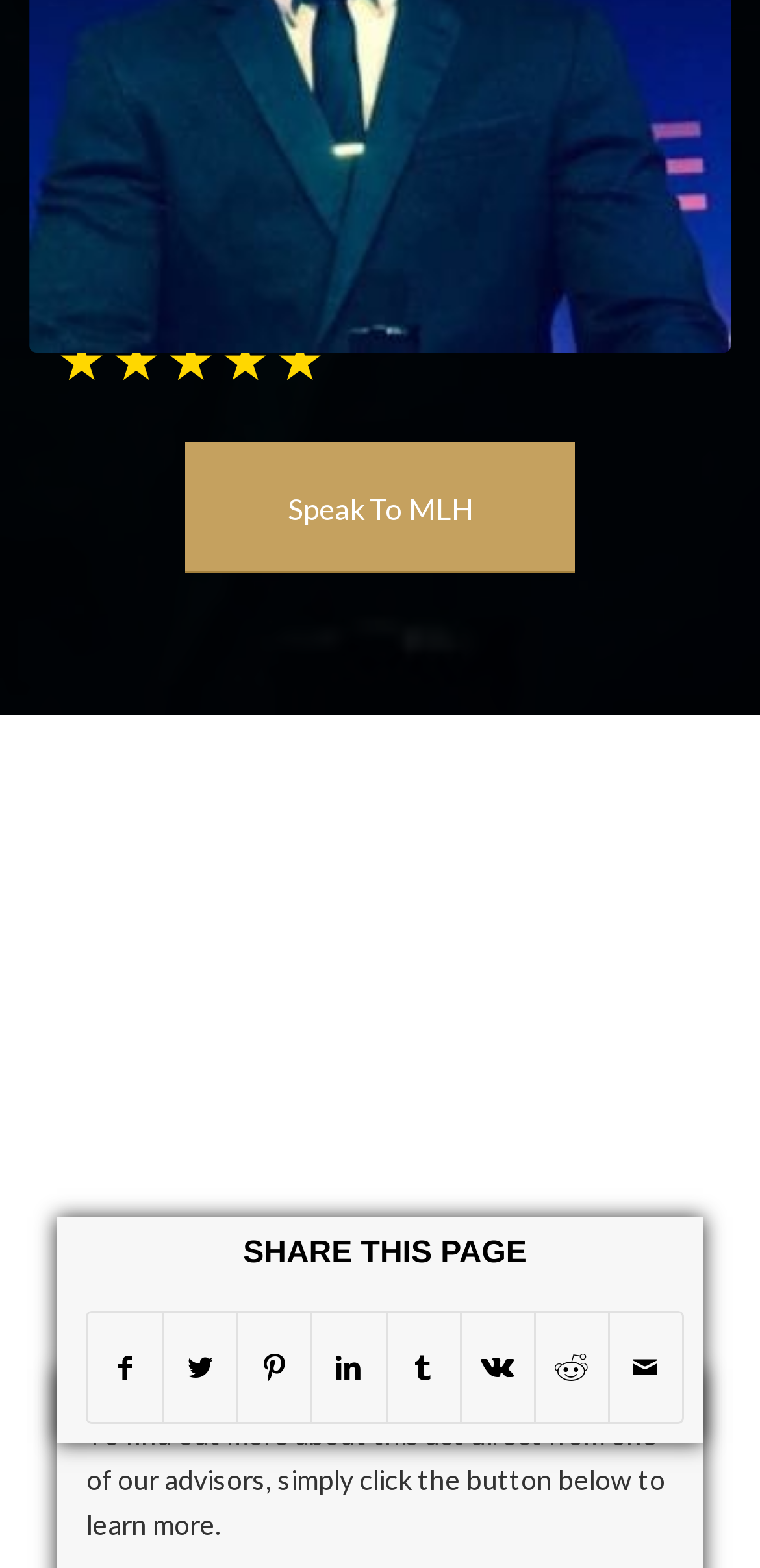Please identify the bounding box coordinates of the clickable area that will fulfill the following instruction: "Share by Mail". The coordinates should be in the format of four float numbers between 0 and 1, i.e., [left, top, right, bottom].

[0.802, 0.837, 0.897, 0.907]